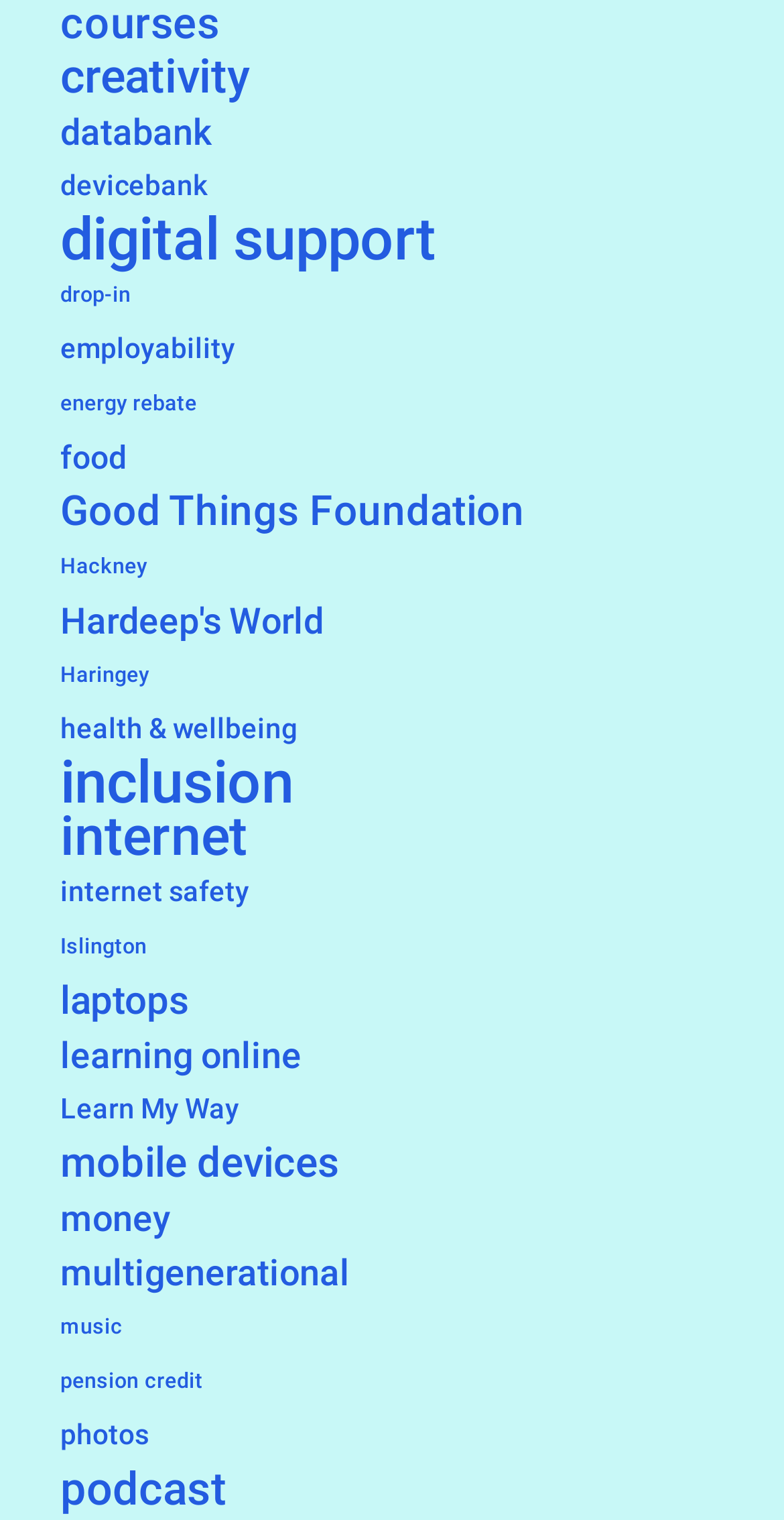Please reply to the following question with a single word or a short phrase:
What is the topic with only one item?

music